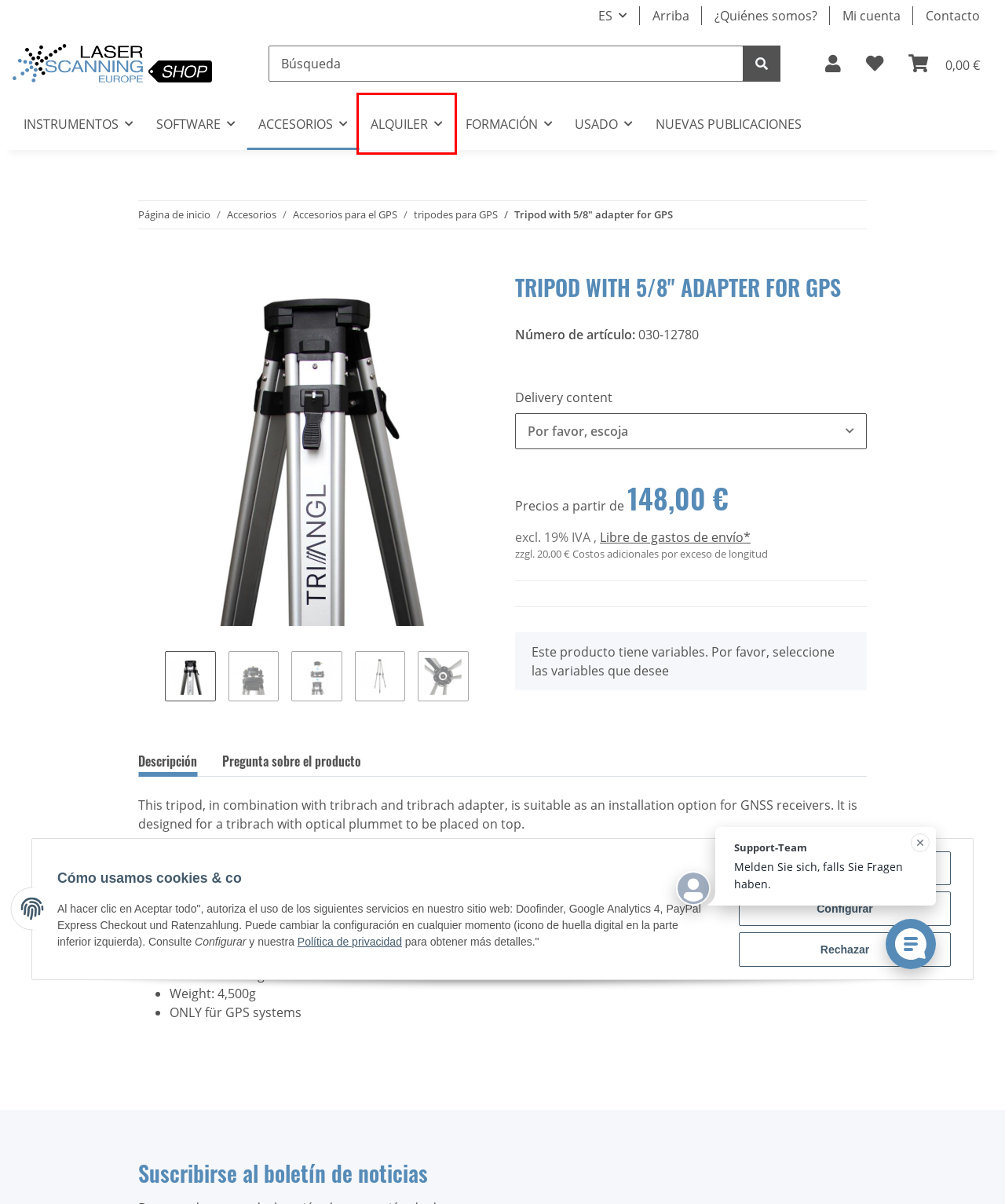A screenshot of a webpage is provided, featuring a red bounding box around a specific UI element. Identify the webpage description that most accurately reflects the new webpage after interacting with the selected element. Here are the candidates:
A. Alquiler
B. shop.laserscaning-europe.com
C. Software
D. Gastos de envío
E. Nuevas publicaciones
F. Accesorios para el GPS
G. Formación
H. Accesorios

A